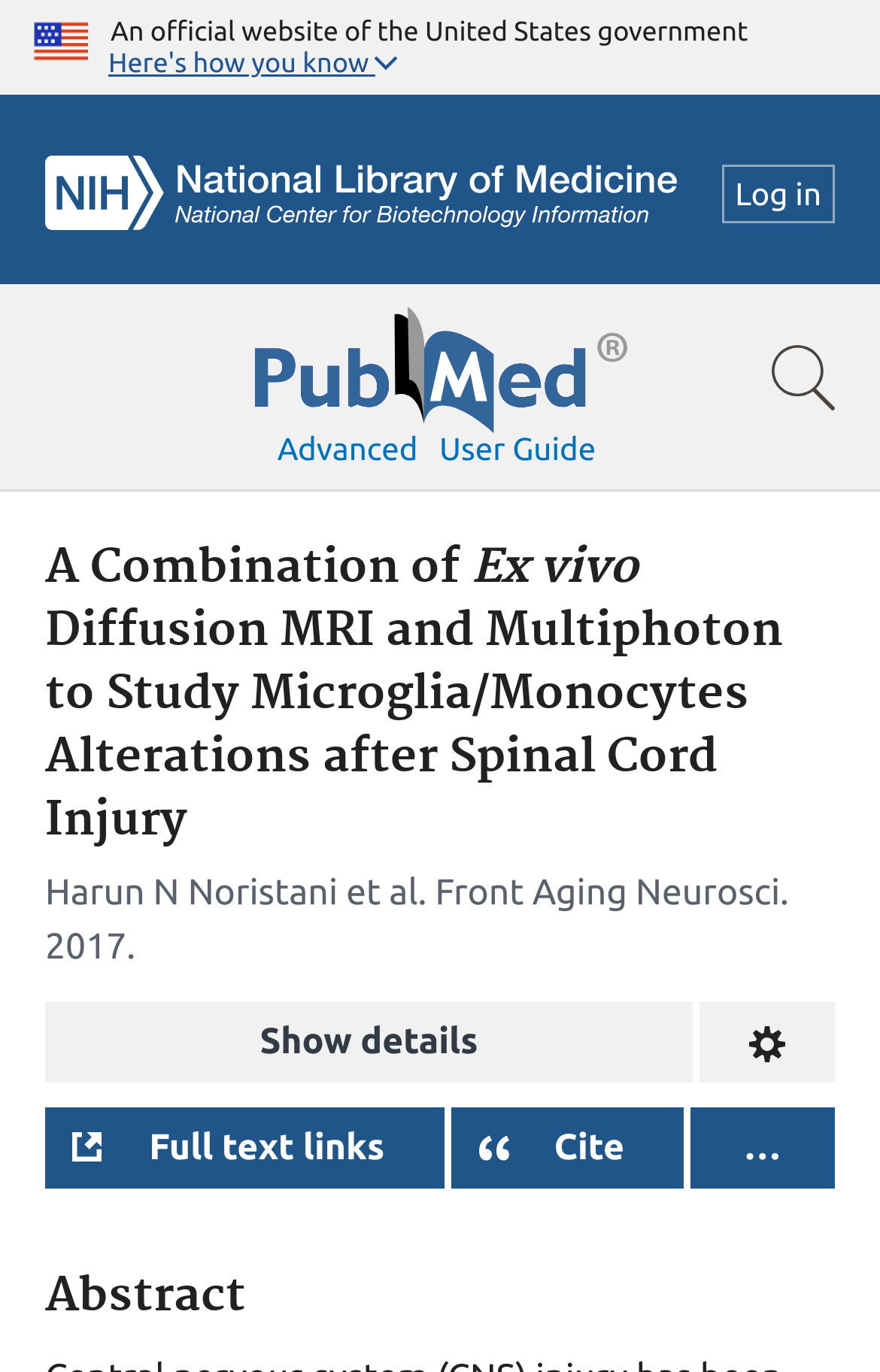Identify the bounding box coordinates of the section to be clicked to complete the task described by the following instruction: "Log in to the system". The coordinates should be four float numbers between 0 and 1, formatted as [left, top, right, bottom].

[0.82, 0.12, 0.949, 0.163]